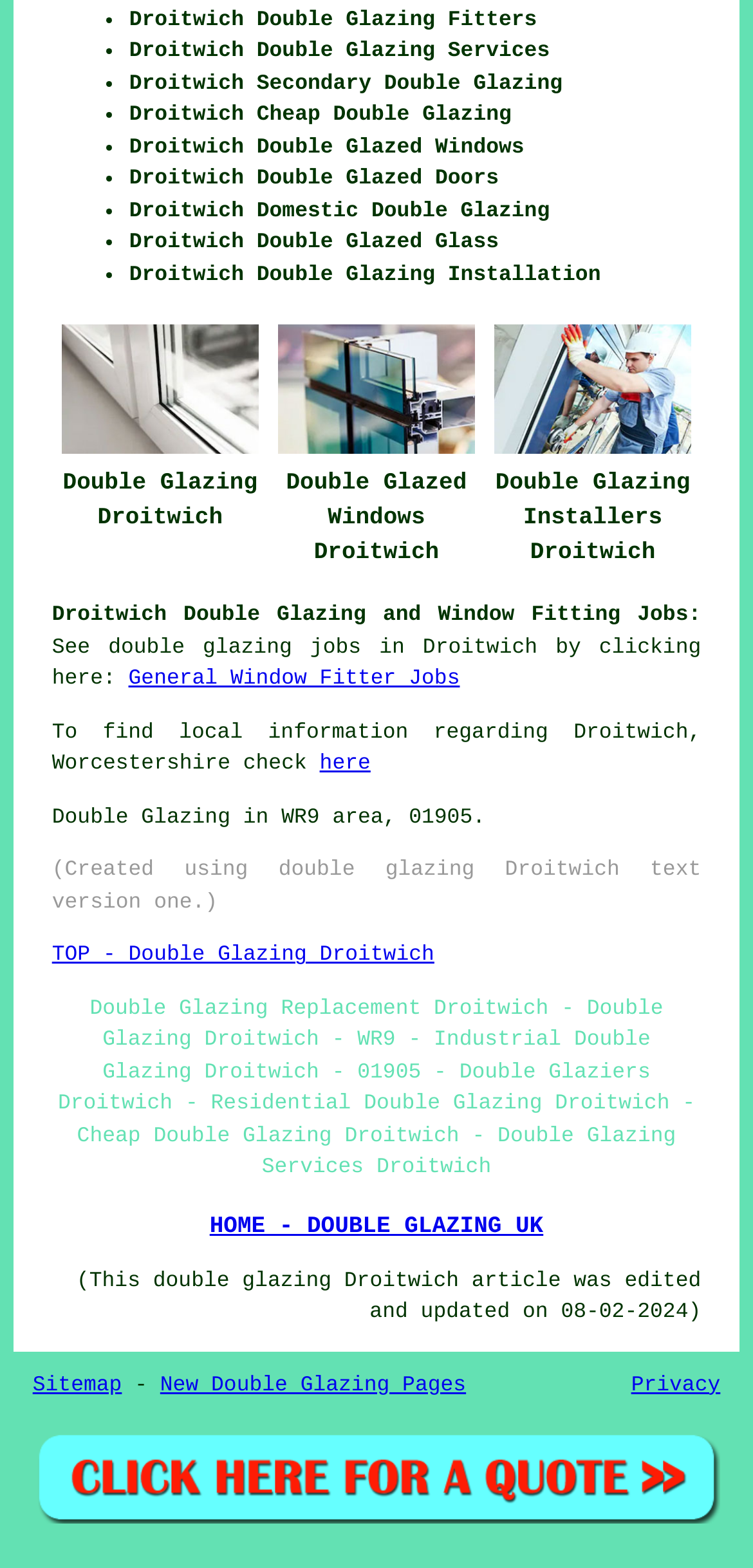What is the main topic of this webpage?
Using the image, respond with a single word or phrase.

Double Glazing Droitwich